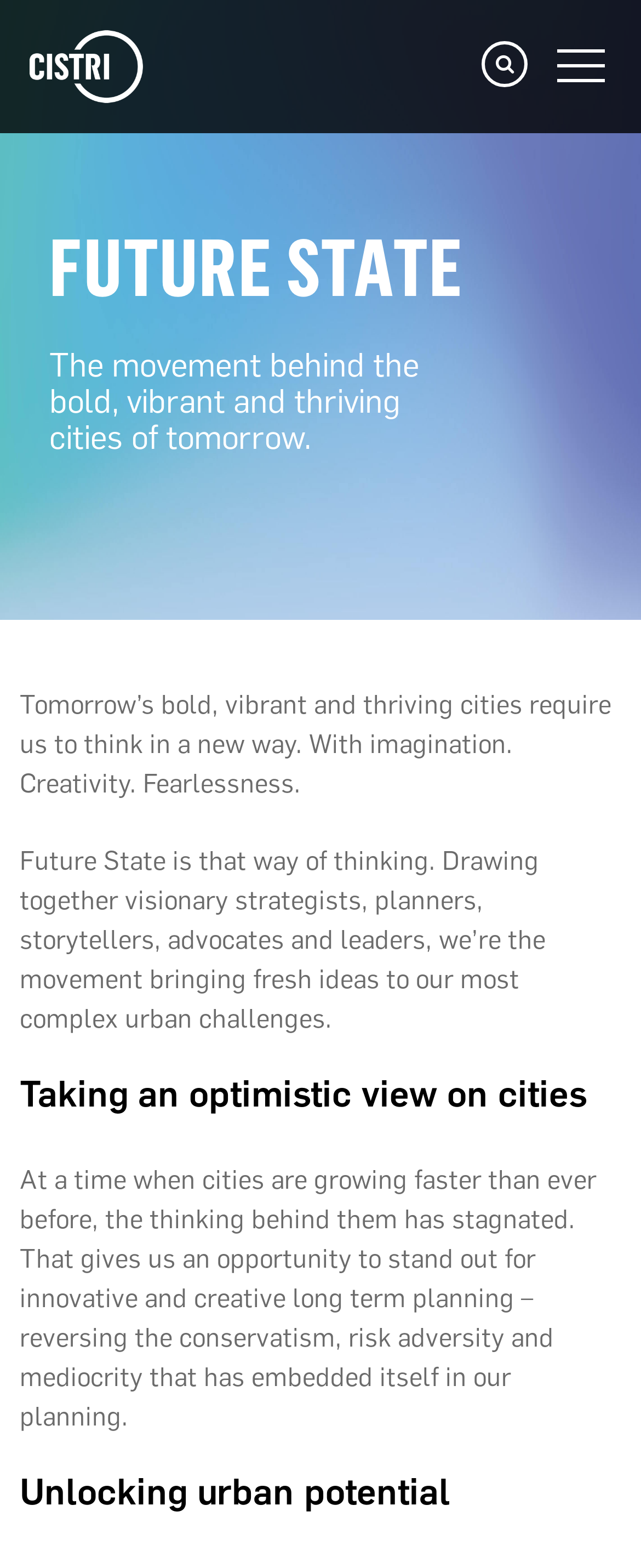Please provide a brief answer to the question using only one word or phrase: 
What is the approach of Future State?

Optimistic